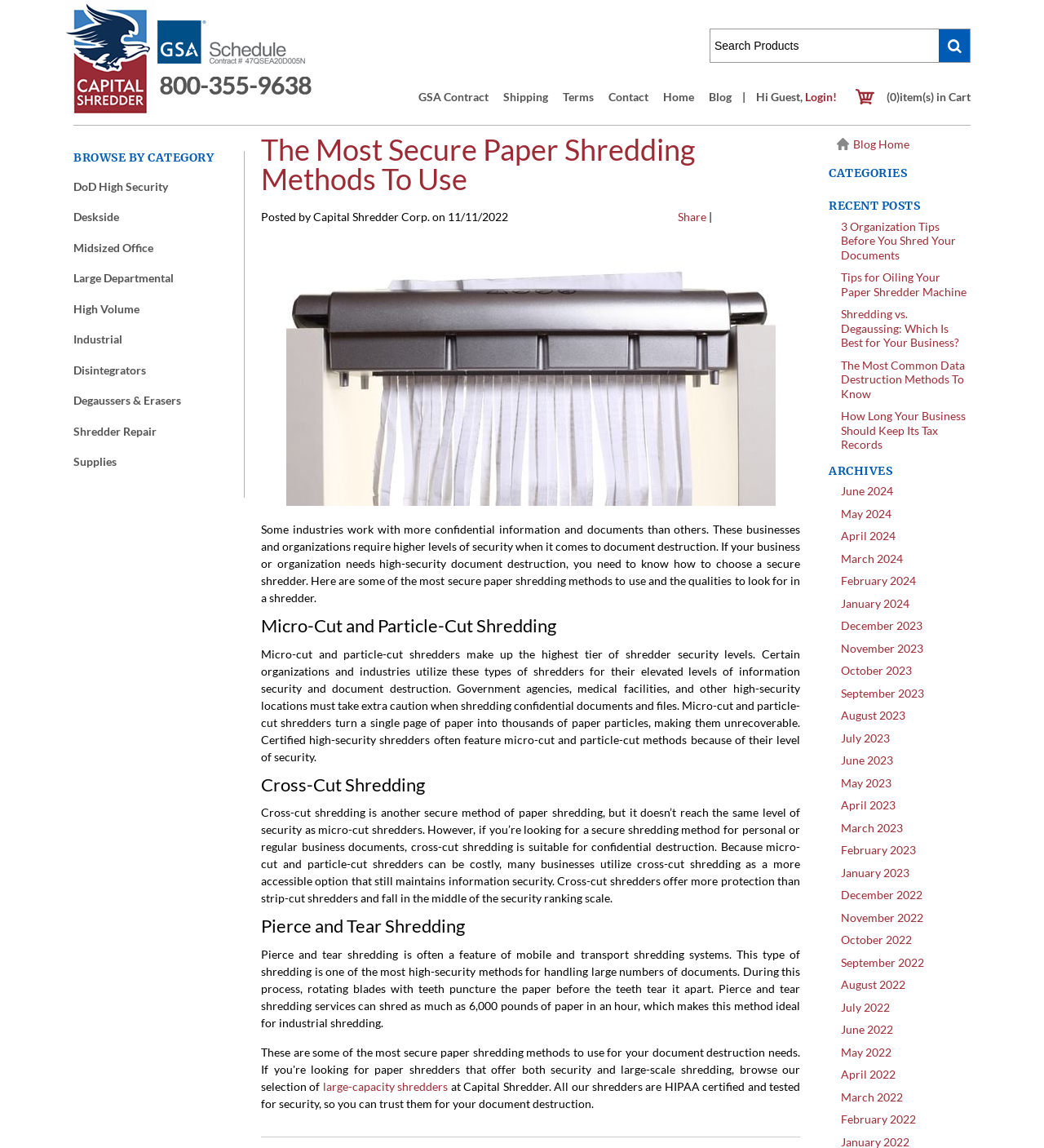Give the bounding box coordinates for this UI element: "GSA Contract". The coordinates should be four float numbers between 0 and 1, arranged as [left, top, right, bottom].

[0.401, 0.078, 0.468, 0.091]